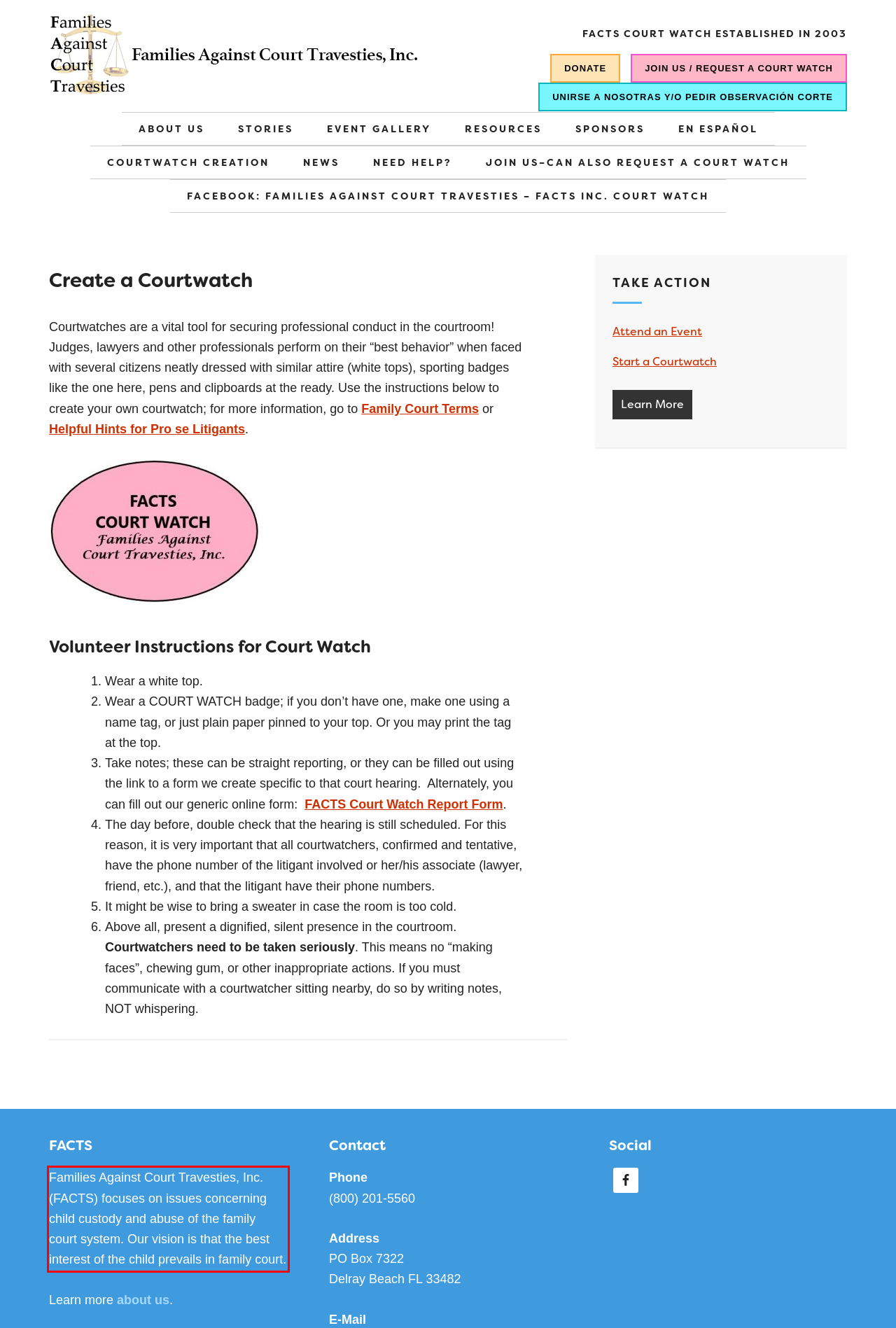Please examine the webpage screenshot containing a red bounding box and use OCR to recognize and output the text inside the red bounding box.

Families Against Court Travesties, Inc. (FACTS) focuses on issues concerning child custody and abuse of the family court system. Our vision is that the best interest of the child prevails in family court.